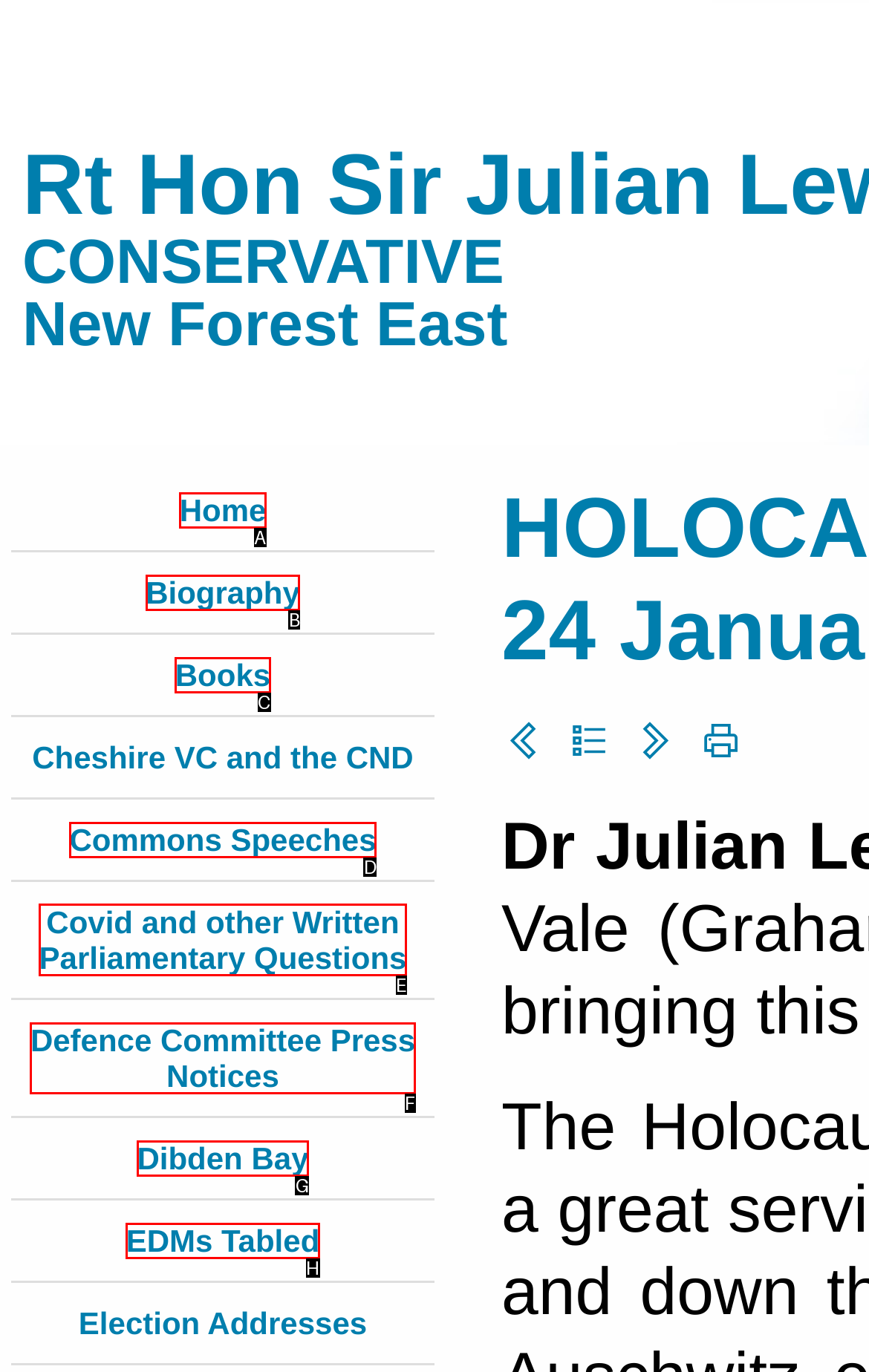Tell me the letter of the UI element to click in order to accomplish the following task: view biography
Answer with the letter of the chosen option from the given choices directly.

B